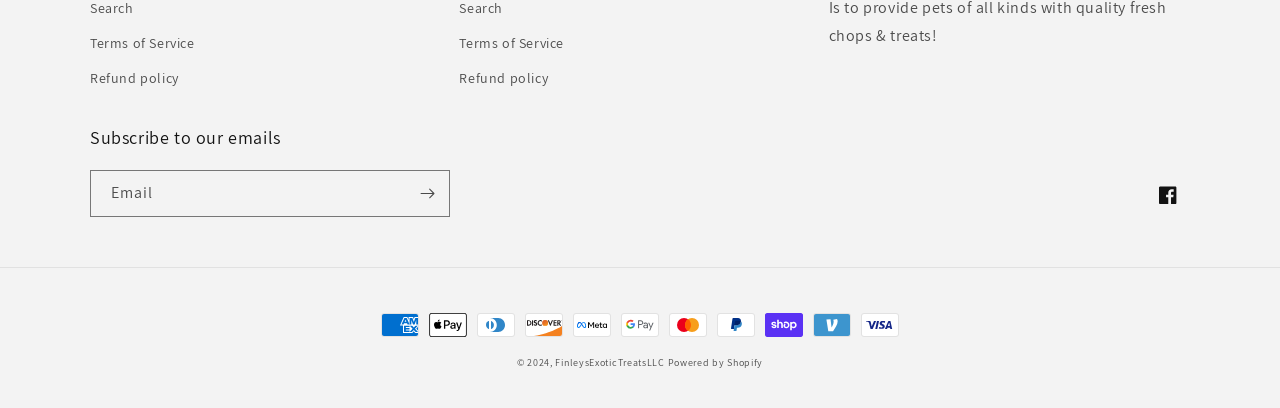Please answer the following question using a single word or phrase: 
How many payment methods are displayed?

11